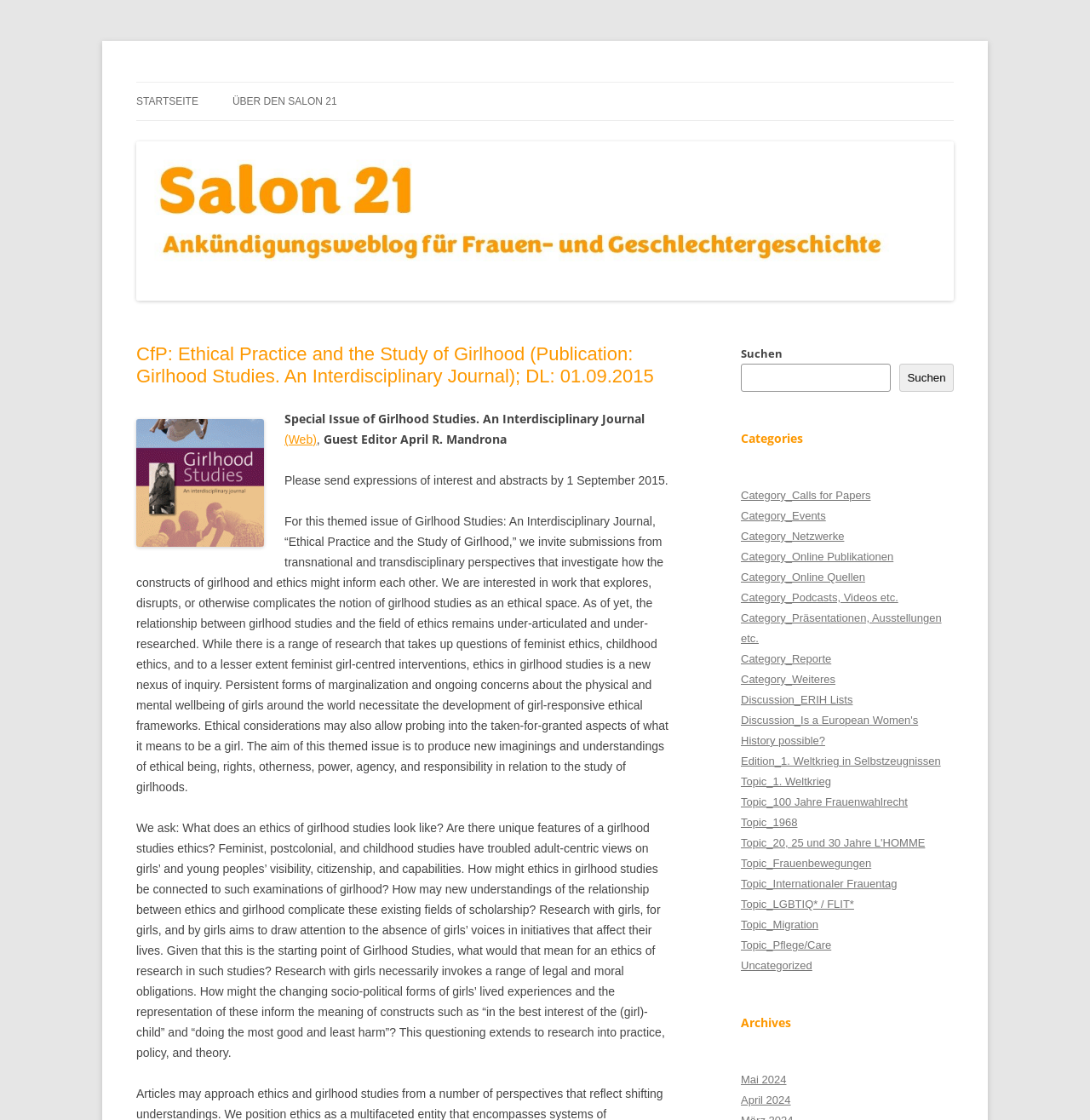Find the bounding box coordinates of the area to click in order to follow the instruction: "Read the 'Special Issue of Girlhood Studies. An Interdisciplinary Journal' article".

[0.261, 0.366, 0.591, 0.381]